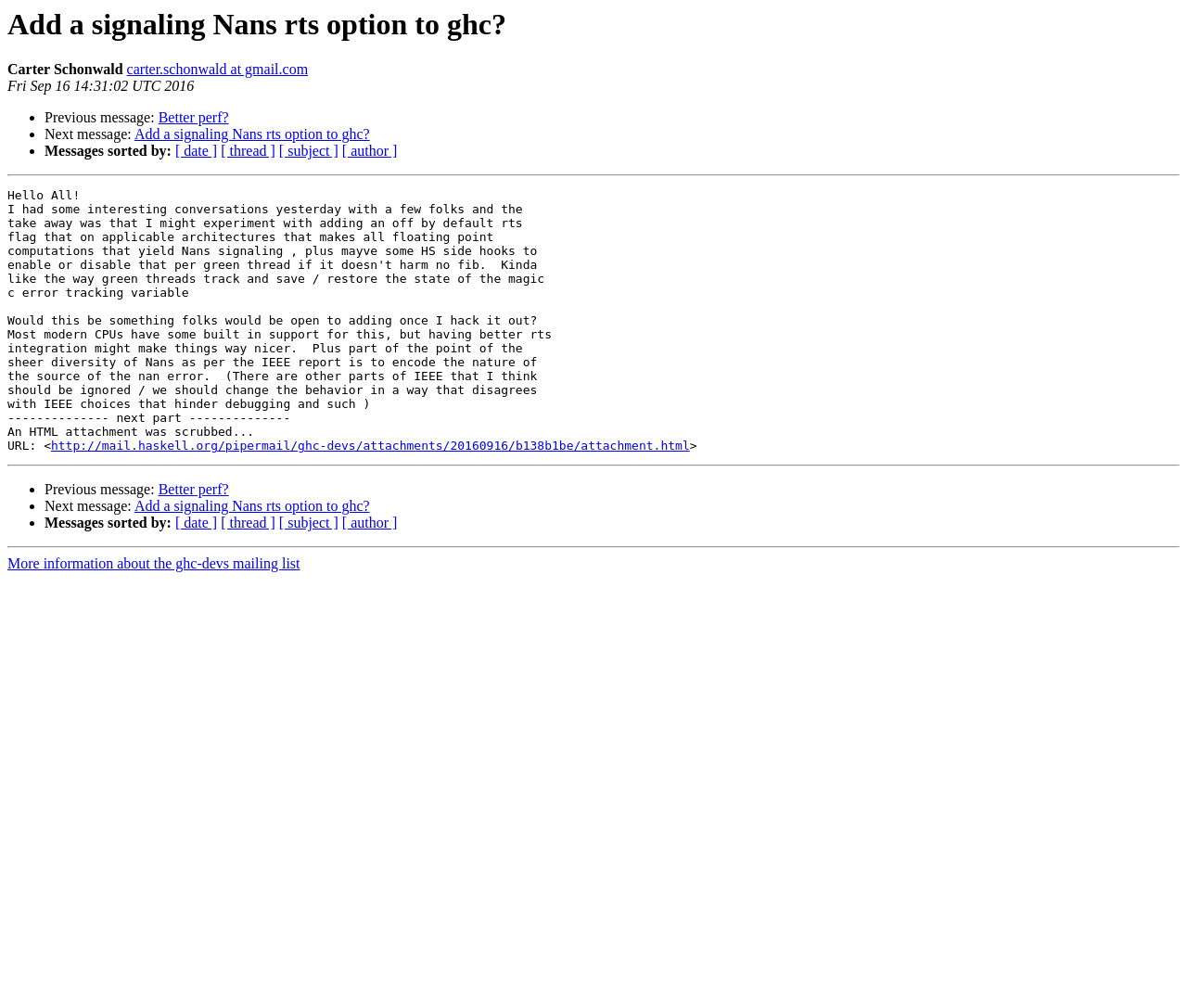Provide a one-word or short-phrase answer to the question:
What is the subject of the previous message?

Better perf?